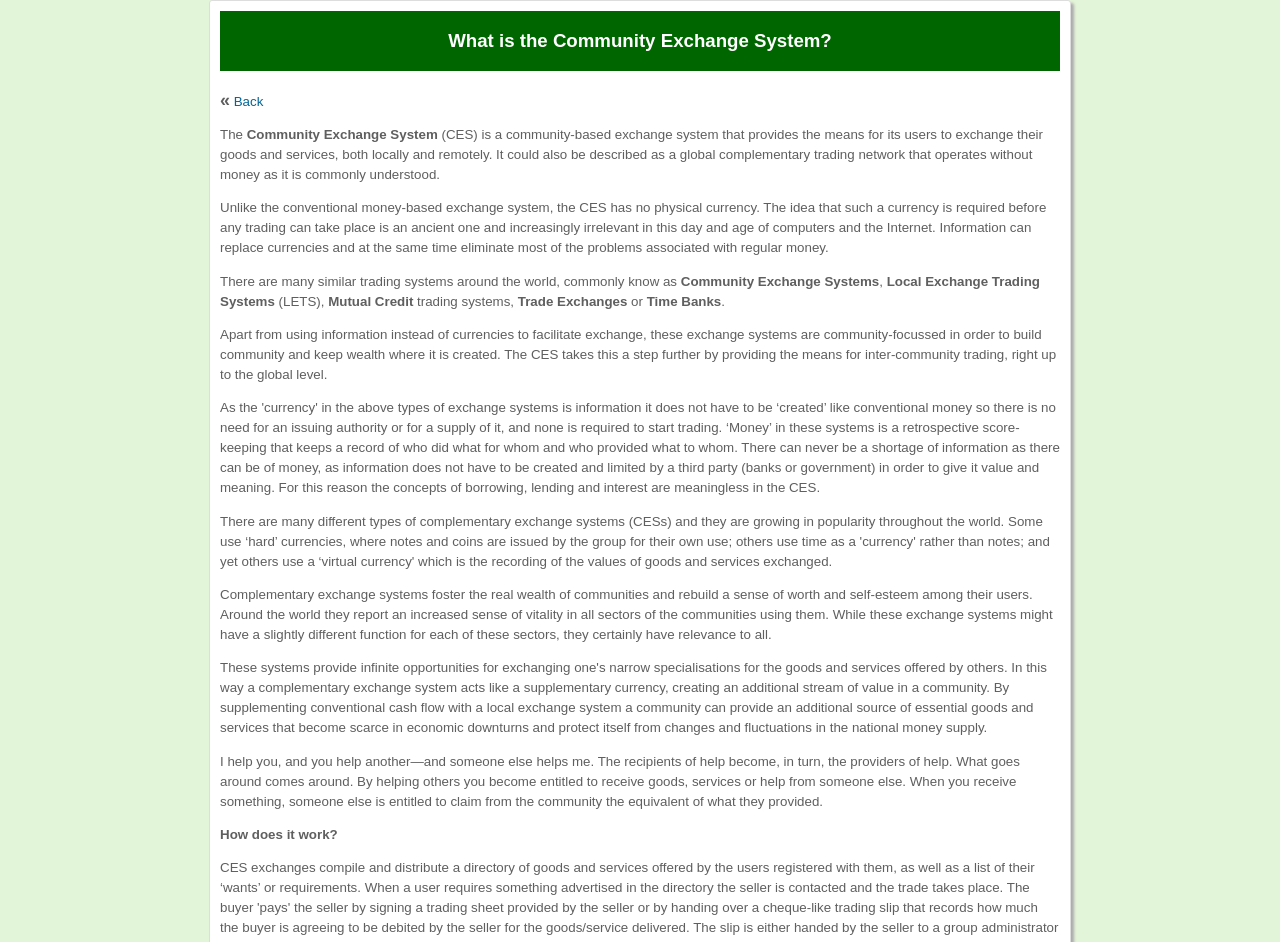Can you give a comprehensive explanation to the question given the content of the image?
What is the purpose of complementary exchange systems?

Complementary exchange systems, like CES, aim to foster the real wealth of communities and rebuild a sense of worth and self-esteem among their users, by promoting community-focused exchange and keeping wealth where it is created.